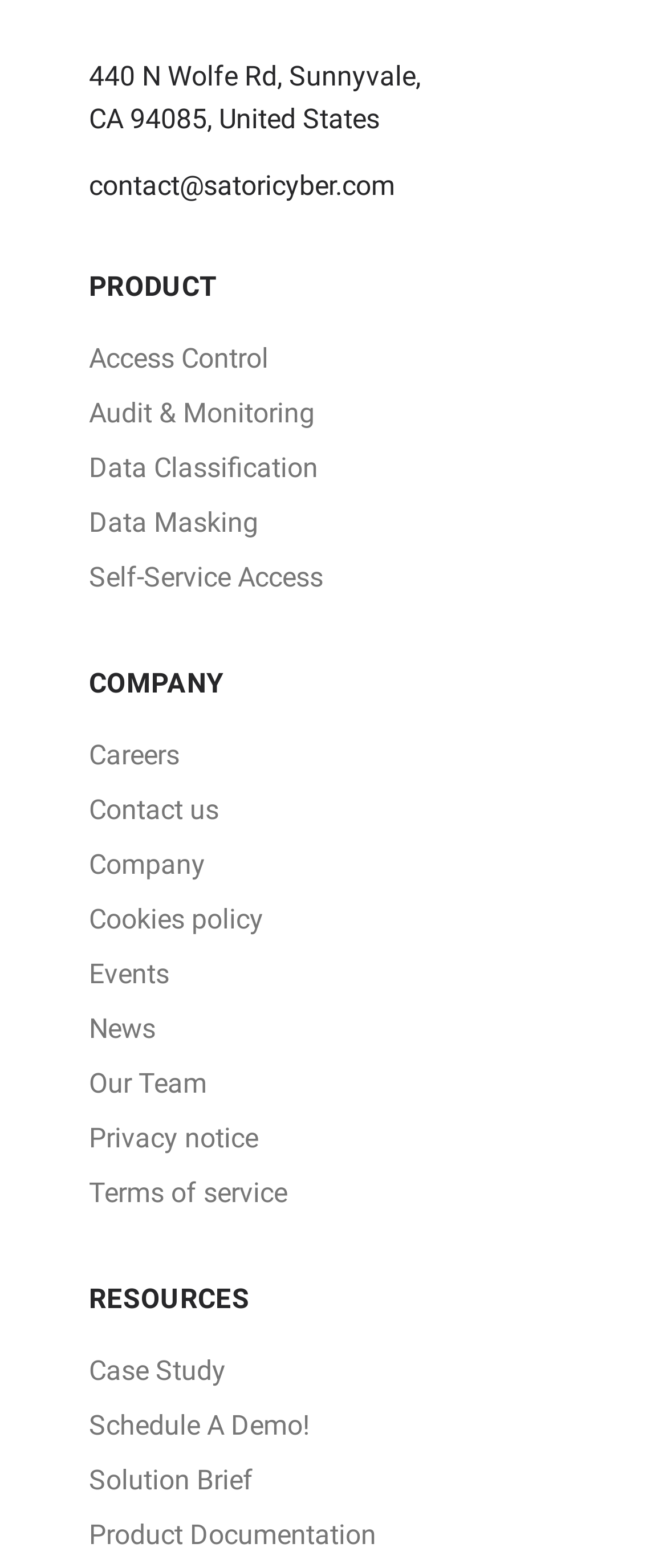What is the company's address? Using the information from the screenshot, answer with a single word or phrase.

440 N Wolfe Rd, Sunnyvale, CA 94085, United States